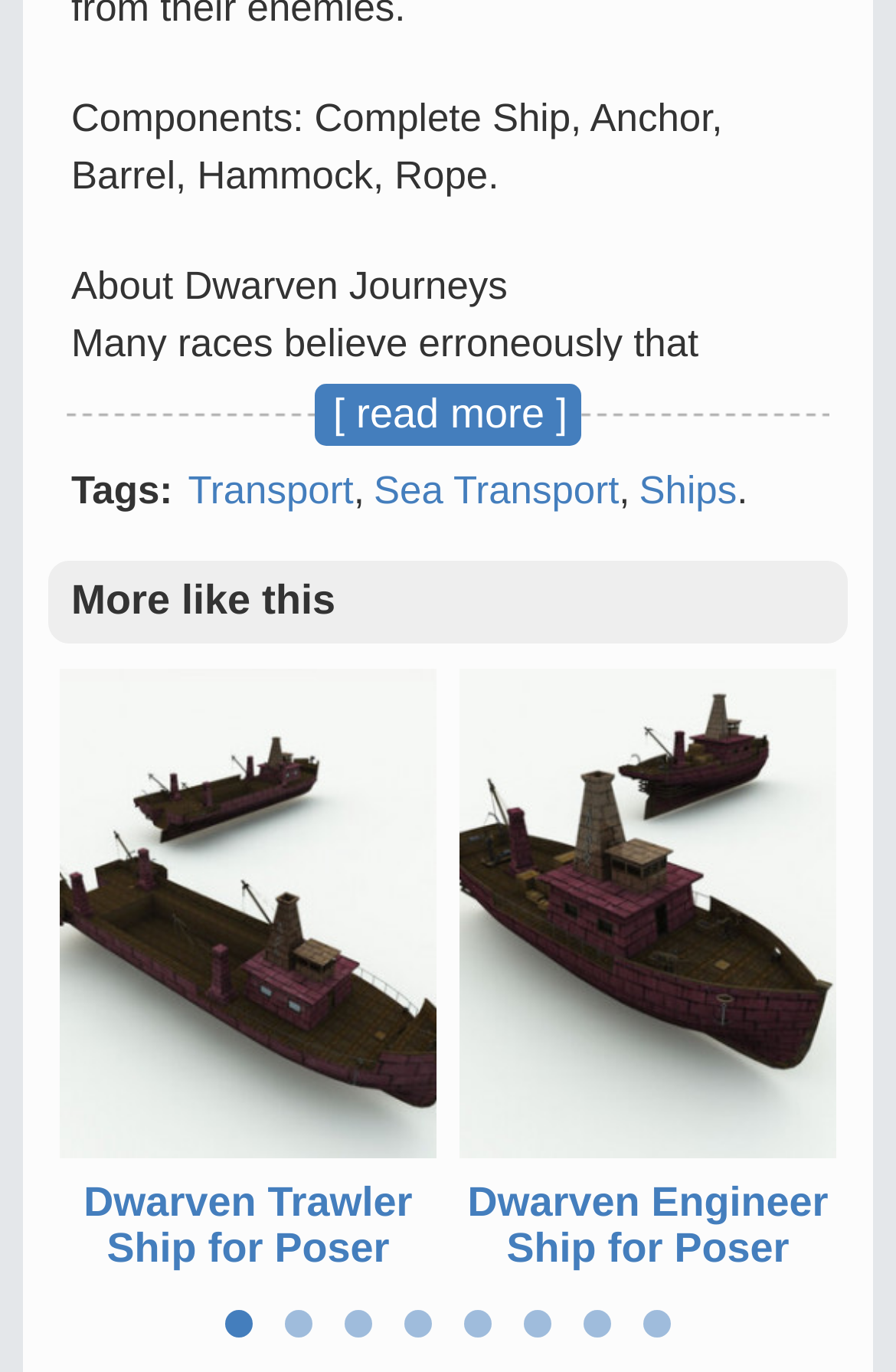Determine the bounding box coordinates of the region I should click to achieve the following instruction: "Check out Dwarven Engineer Ship for Poser". Ensure the bounding box coordinates are four float numbers between 0 and 1, i.e., [left, top, right, bottom].

[0.513, 0.82, 0.933, 0.851]